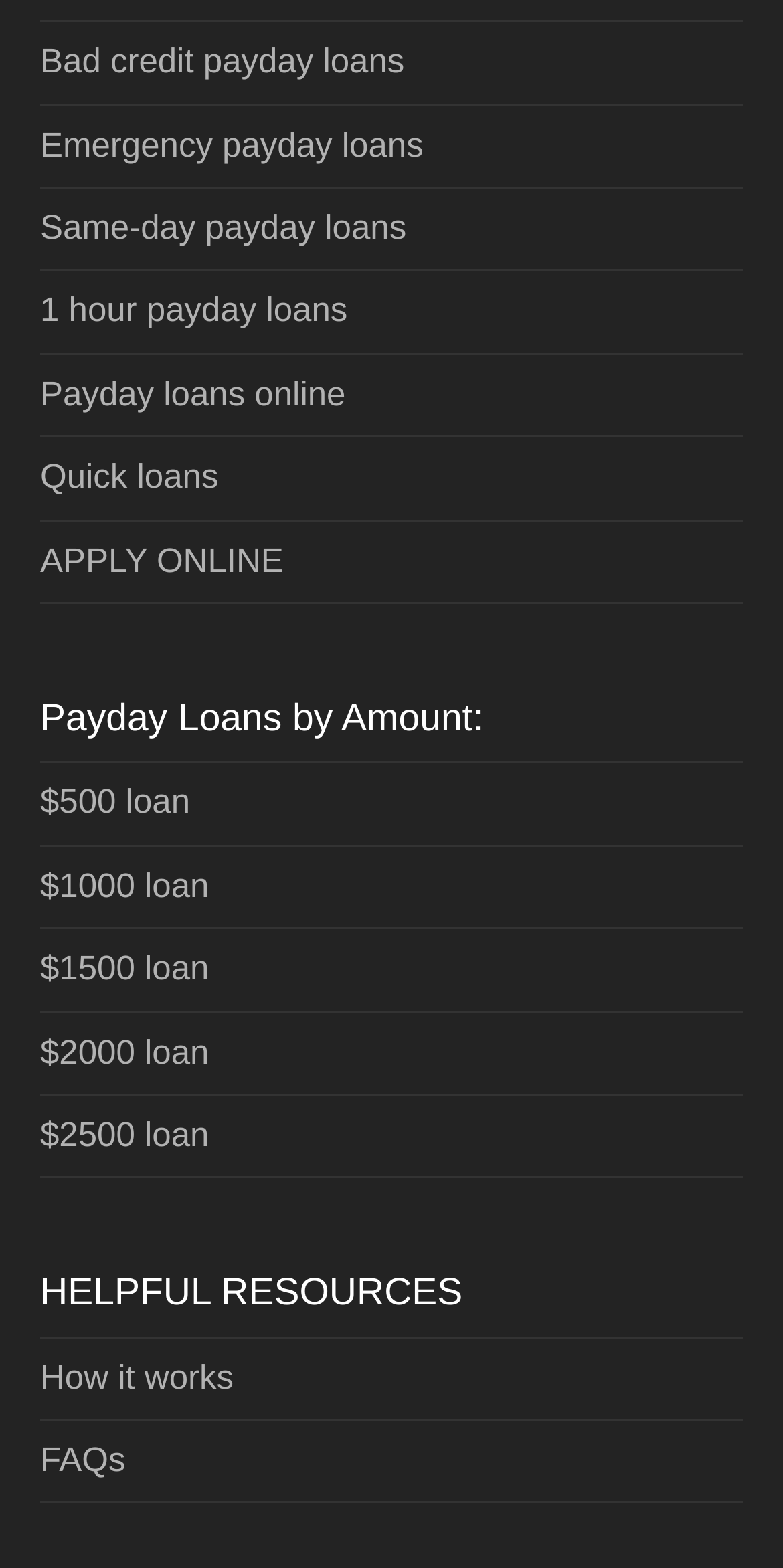Specify the bounding box coordinates of the area to click in order to execute this command: 'go to the homepage'. The coordinates should consist of four float numbers ranging from 0 to 1, and should be formatted as [left, top, right, bottom].

None